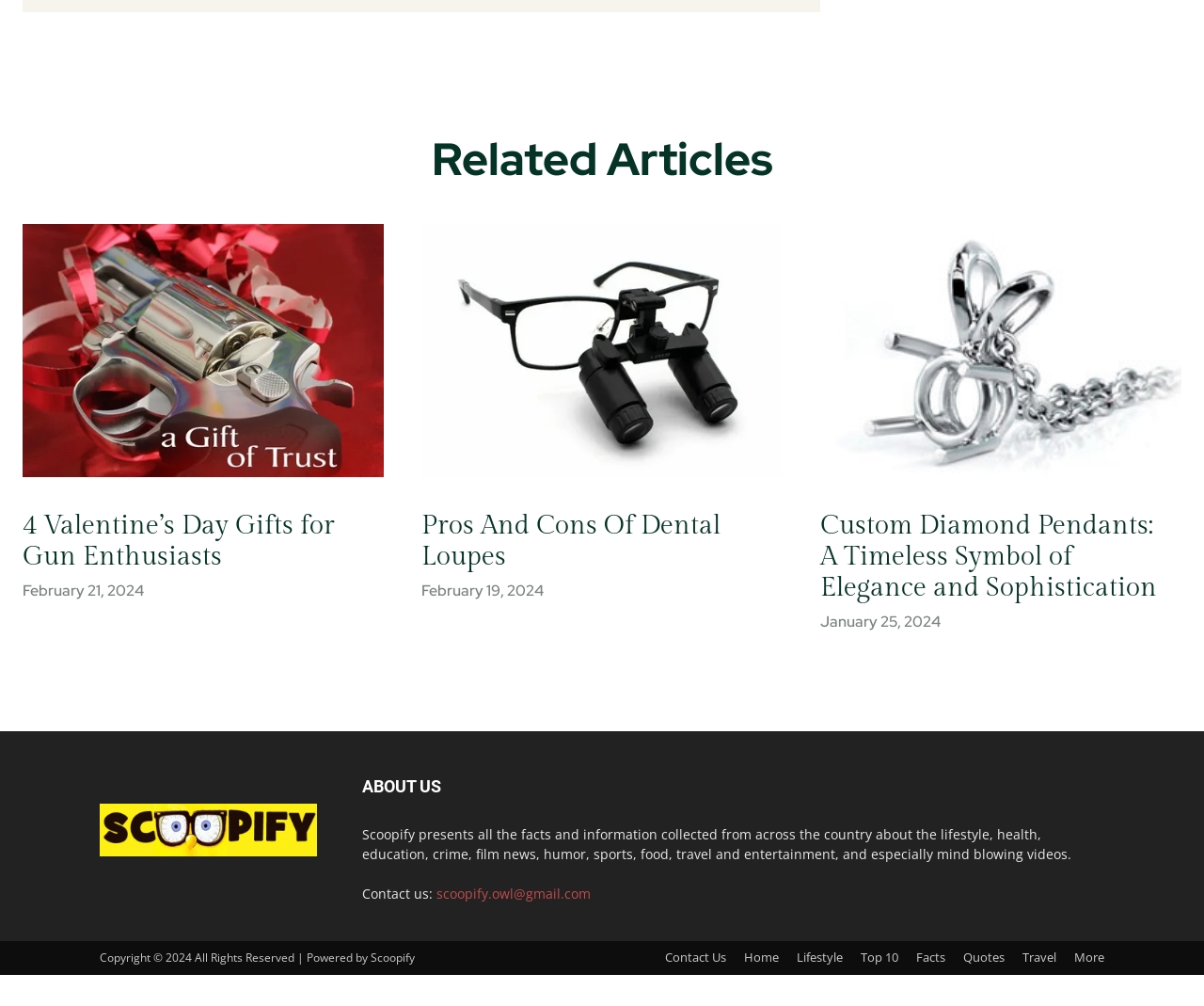What is the date of the second article?
Refer to the image and provide a concise answer in one word or phrase.

February 19, 2024